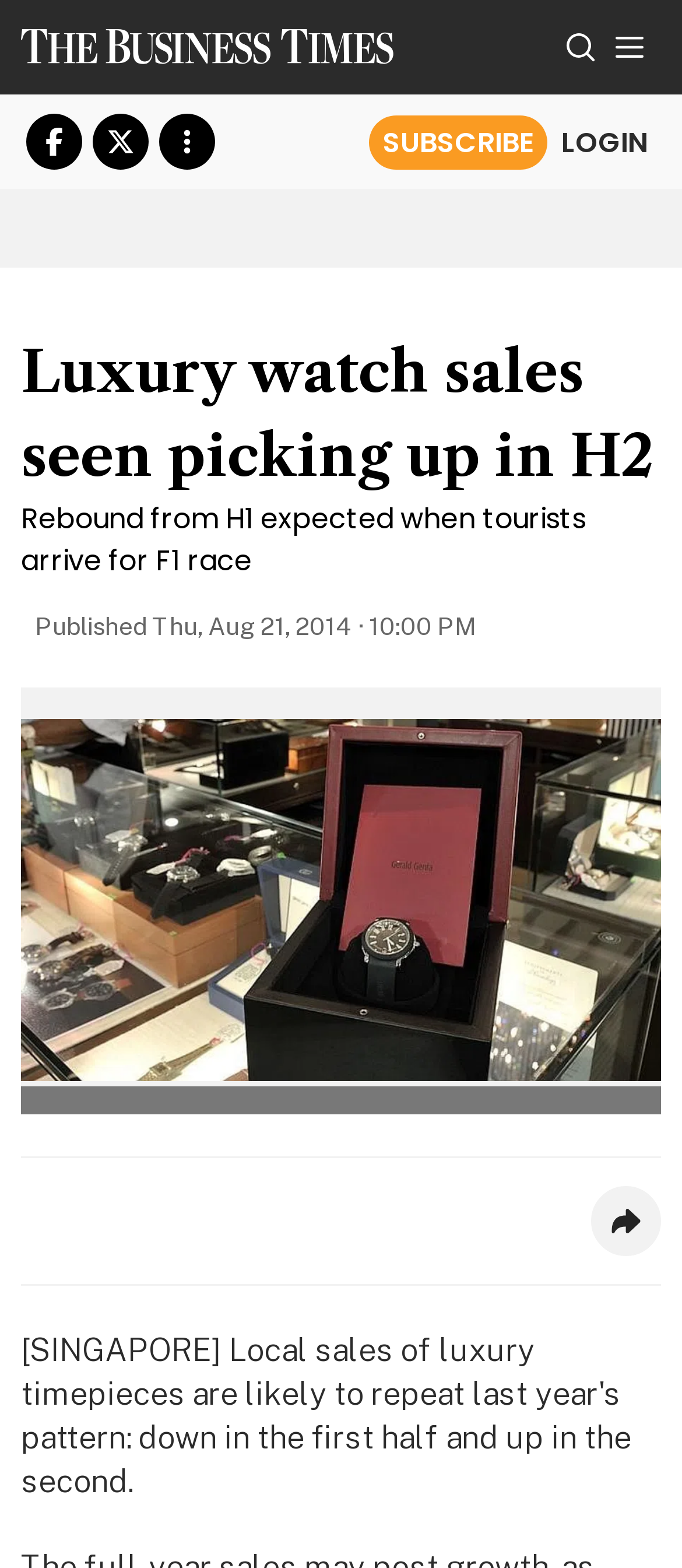Please mark the bounding box coordinates of the area that should be clicked to carry out the instruction: "Share on Facebook".

[0.038, 0.073, 0.121, 0.108]